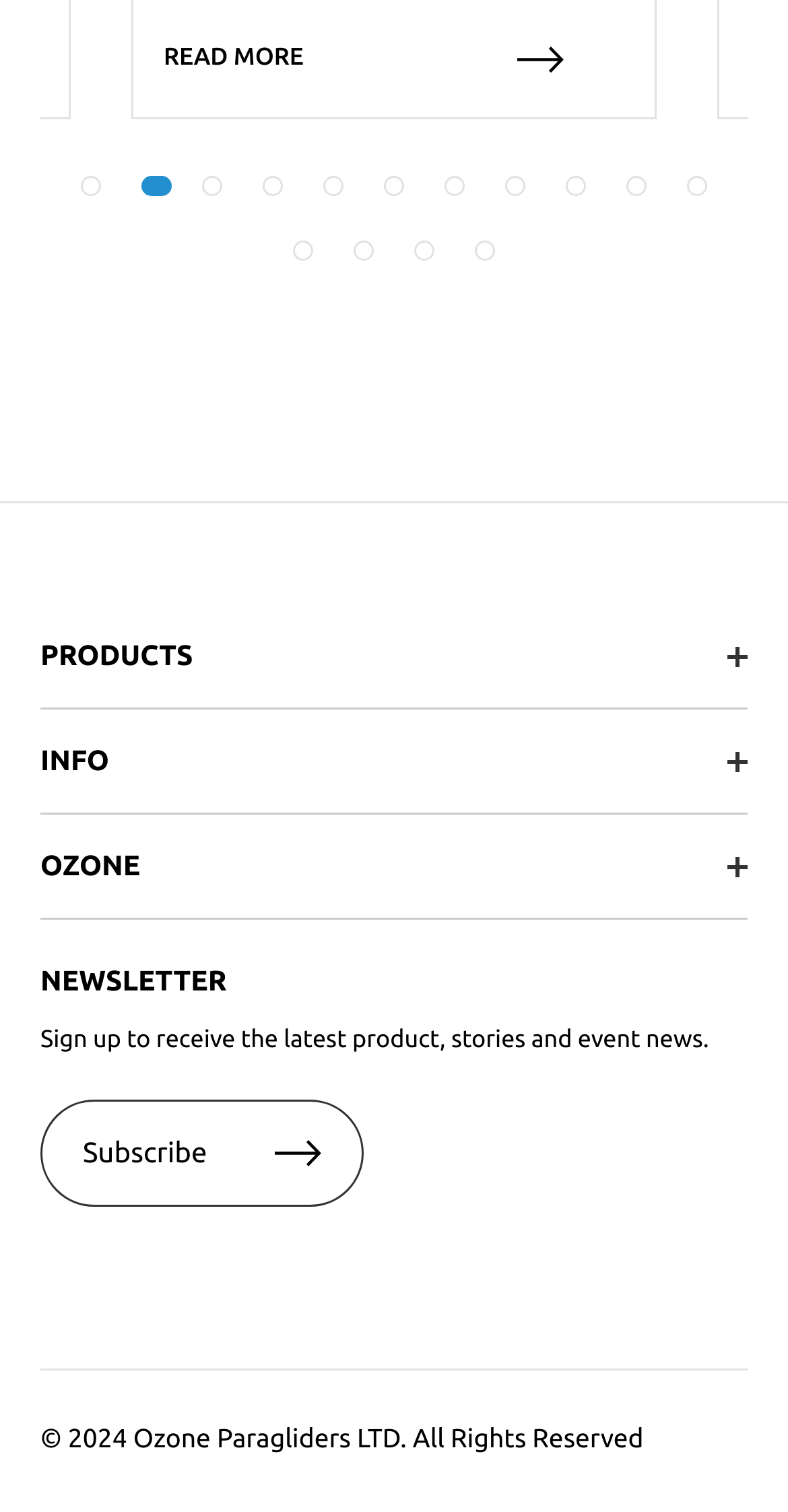Using the details in the image, give a detailed response to the question below:
What is the category of products listed on the webpage?

I looked at the links under the 'PRODUCTS' category and saw that they are all related to paragliding, such as 'Paramotor Wings', 'Paragliding Wings', and 'Reserves'.